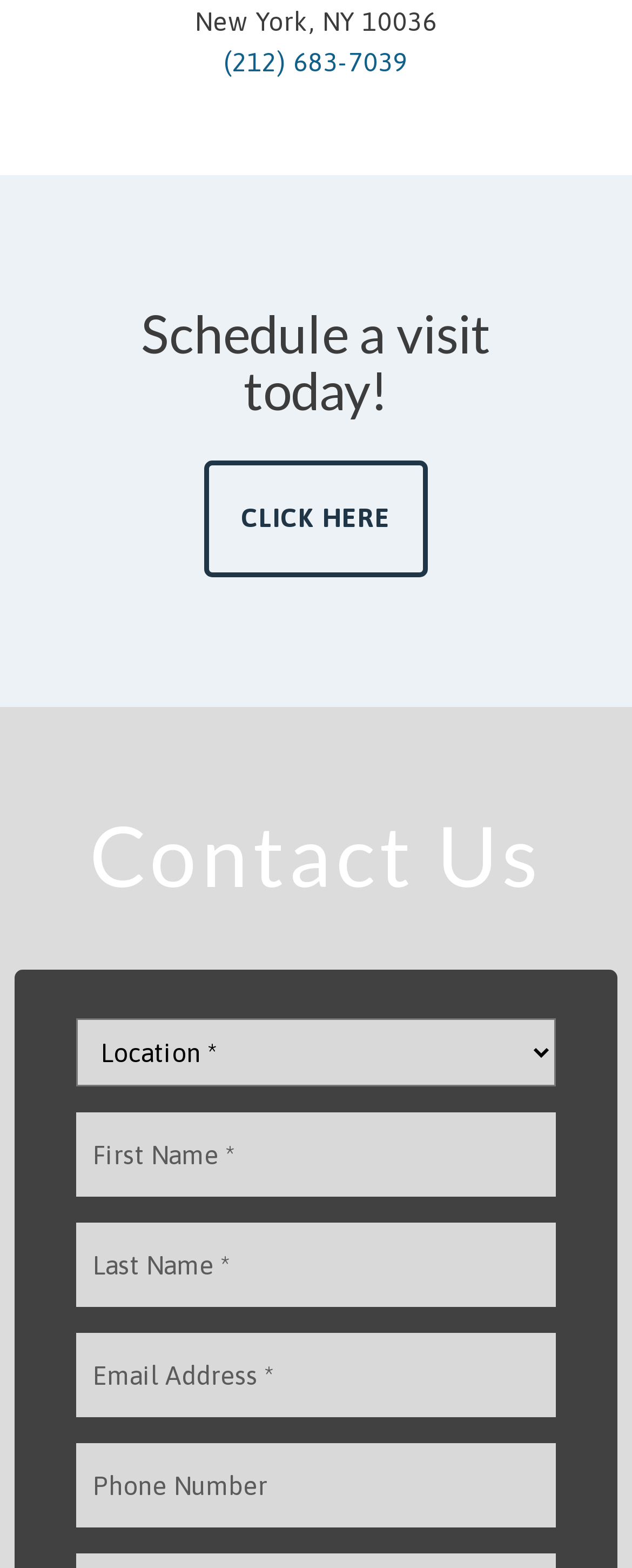What is the label of the combobox?
Please provide a single word or phrase as your answer based on the screenshot.

Location